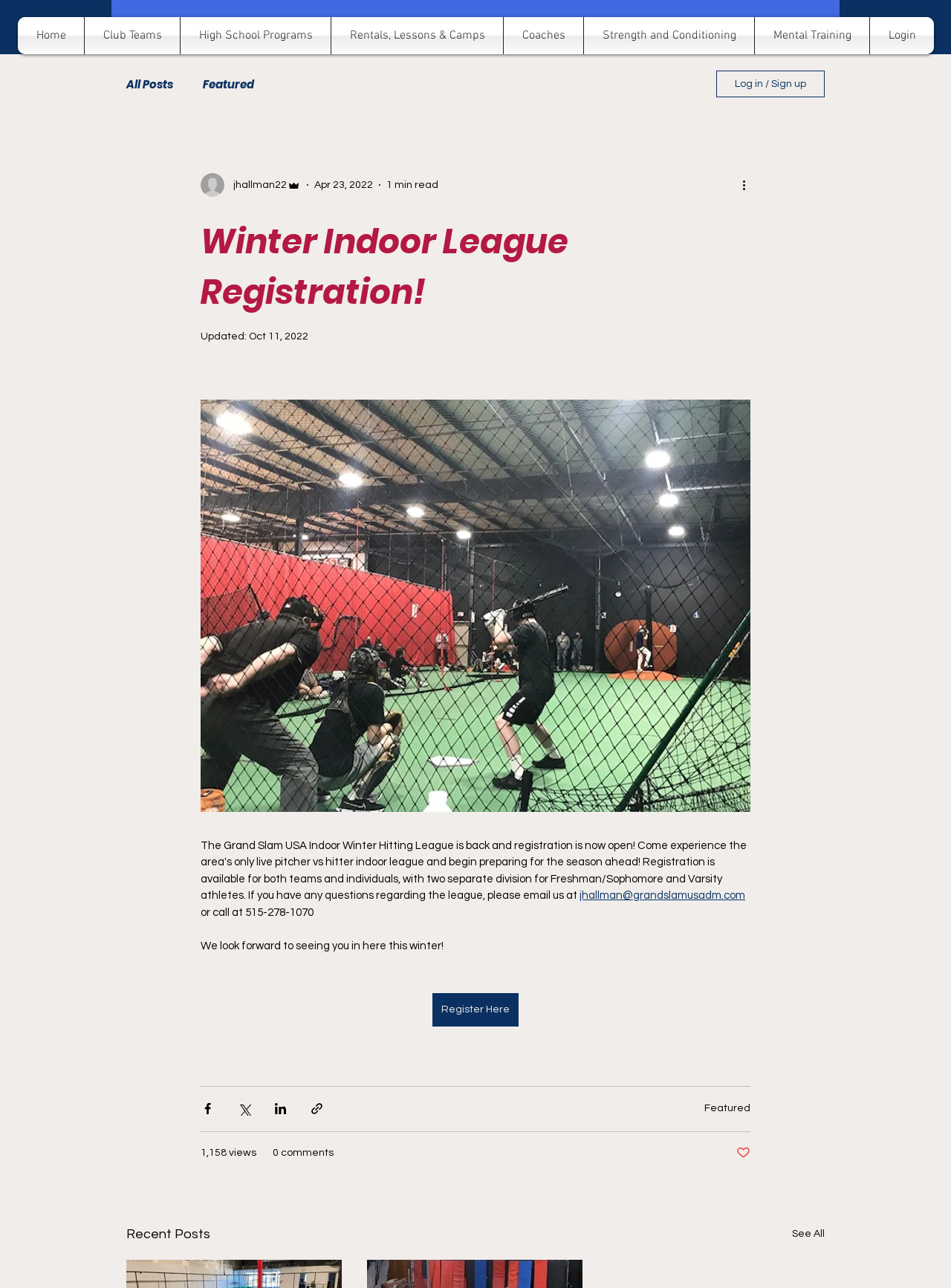Identify the bounding box coordinates for the element you need to click to achieve the following task: "Click on the 'Log in / Sign up' button". Provide the bounding box coordinates as four float numbers between 0 and 1, in the form [left, top, right, bottom].

[0.753, 0.055, 0.867, 0.076]